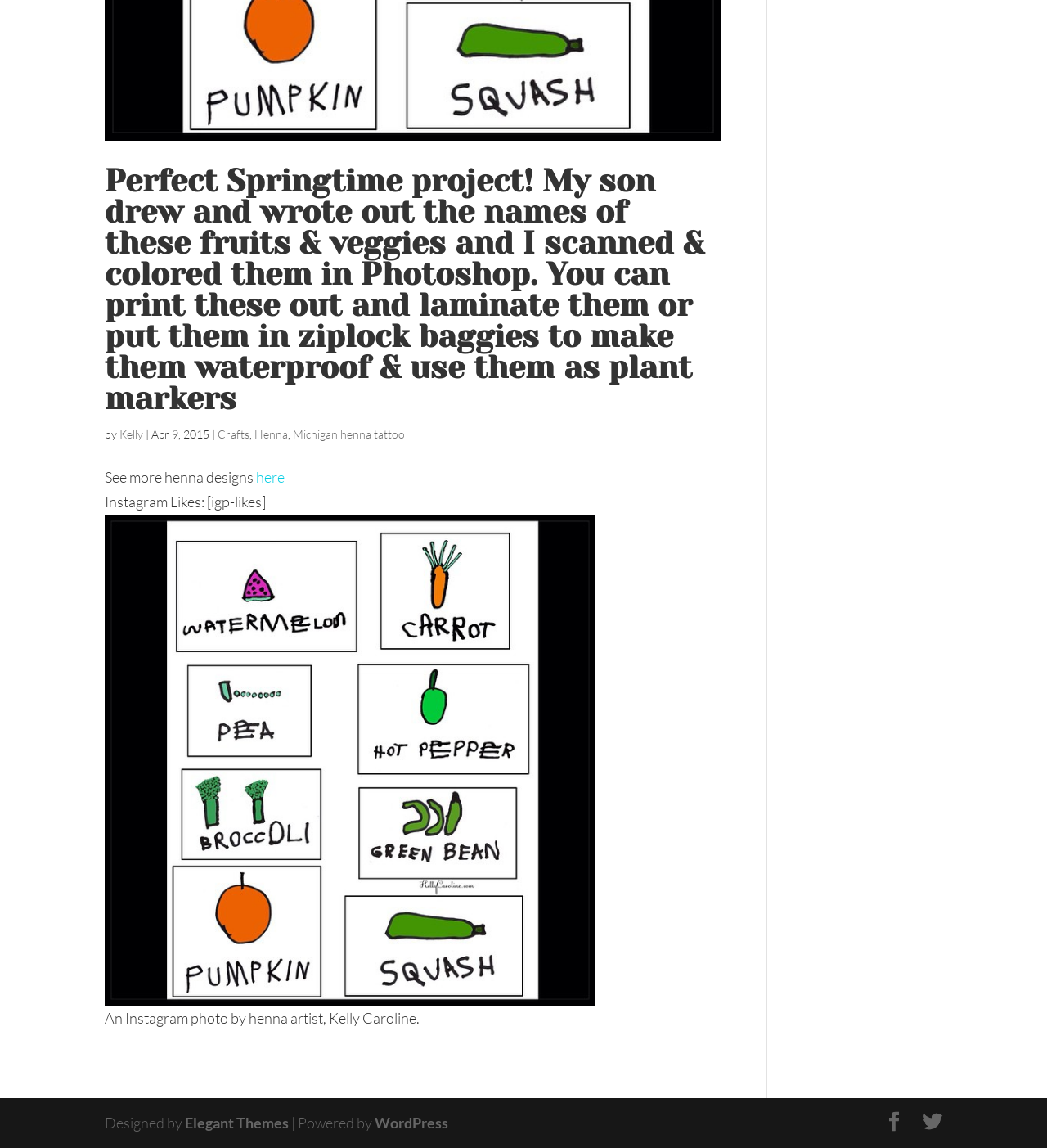Please provide the bounding box coordinates in the format (top-left x, top-left y, bottom-right x, bottom-right y). Remember, all values are floating point numbers between 0 and 1. What is the bounding box coordinate of the region described as: Crafts

[0.208, 0.372, 0.238, 0.384]